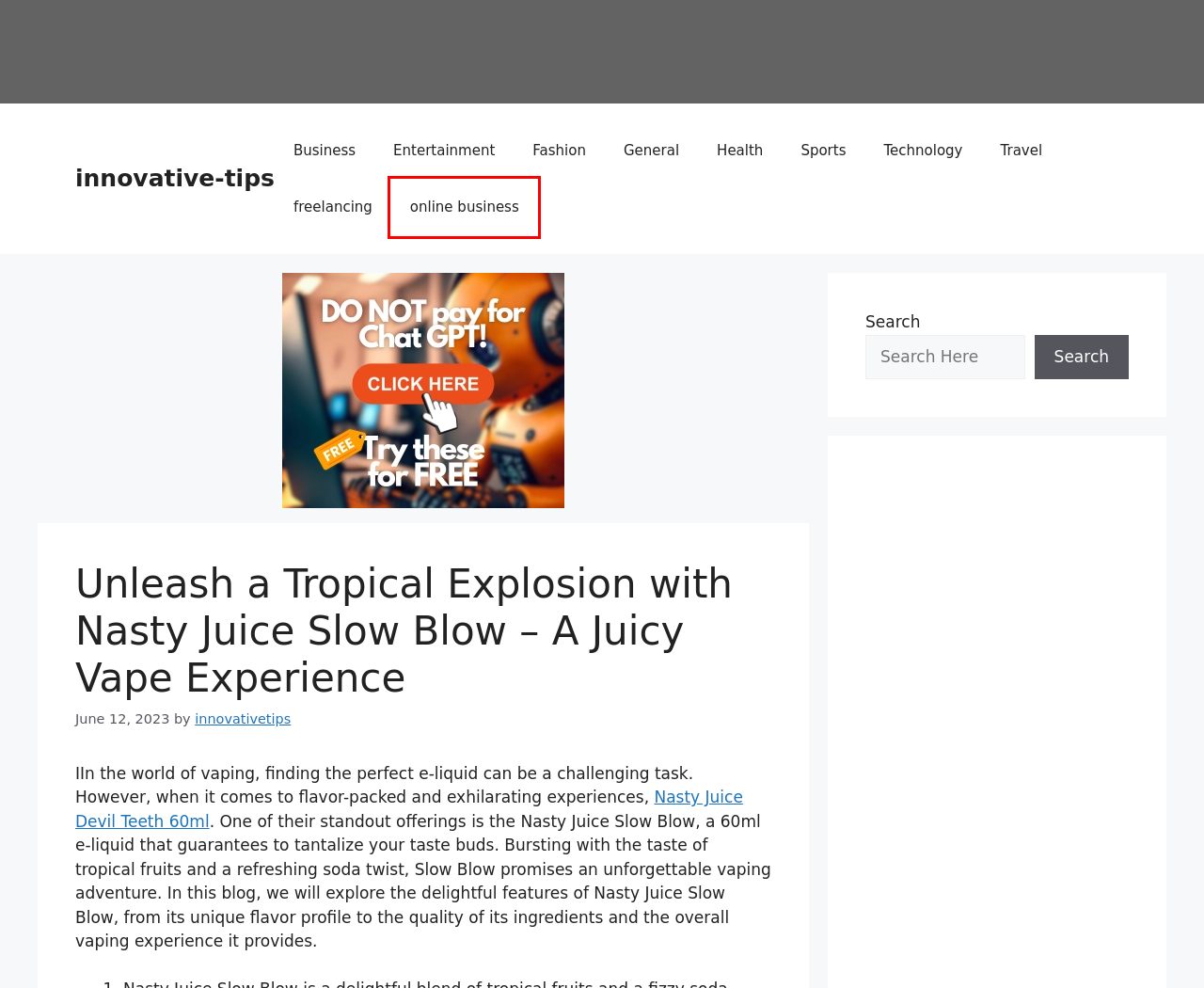You are presented with a screenshot of a webpage with a red bounding box. Select the webpage description that most closely matches the new webpage after clicking the element inside the red bounding box. The options are:
A. Technology Archives - innovative-tips
B. freelancing Archives - innovative-tips
C. Travel Archives - innovative-tips
D. Health Archives - innovative-tips
E. innovativetips, Author at innovative-tips
F. Fashion Archives - innovative-tips
G. online business Archives - innovative-tips
H. Entertainment Archives - innovative-tips

G